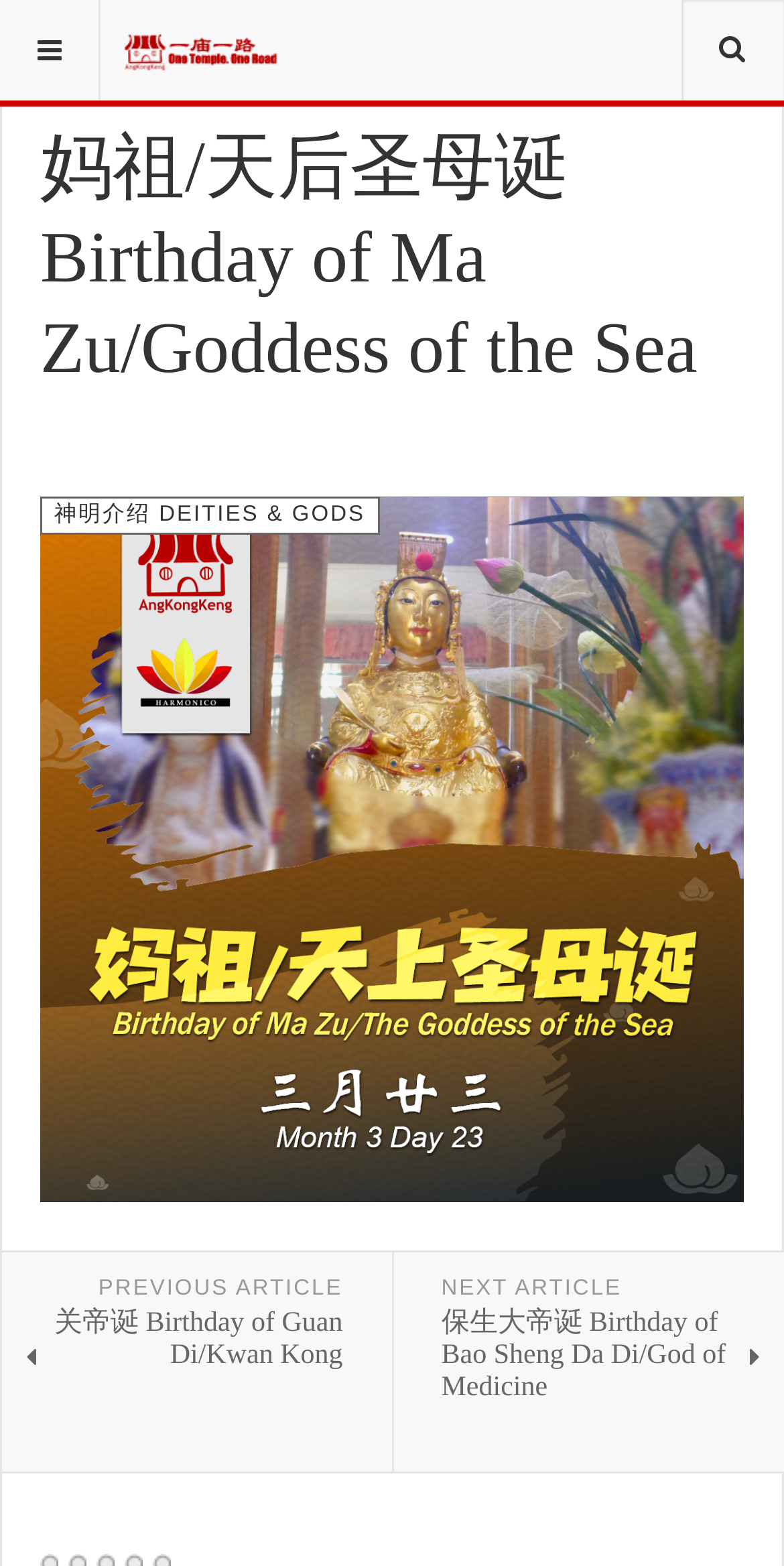Describe all the visual and textual components of the webpage comprehensively.

The webpage is about the Birthday of Ma Zu, also known as the Goddess of the Sea. At the top, there is a textbox and a button with an icon. To the right of these elements, there is a link to AngKongKeng.com, accompanied by a small image. Below these elements, there is a static text indicating the current location.

The main content of the webpage is divided into two sections. On the left, there are two links: one to the LIBRARIES section and another to the DEITIES & GODS section. On the right, there is a large header with the title "妈祖/天后圣母诞 Birthday of Ma Zu/Goddess of the Sea". Below the title, there is a link to the same article, accompanied by a large image.

Further down, there is a section with a label "分类：" (which means "Category" in Chinese), followed by a link to the DEITIES & GODS section. At the bottom of the page, there are two links to navigate to previous and next articles, with icons indicating the direction. The previous article is about the Birthday of Guan Di/Kwan Kong, and the next article is about the Birthday of Bao Sheng Da Di/God of Medicine.